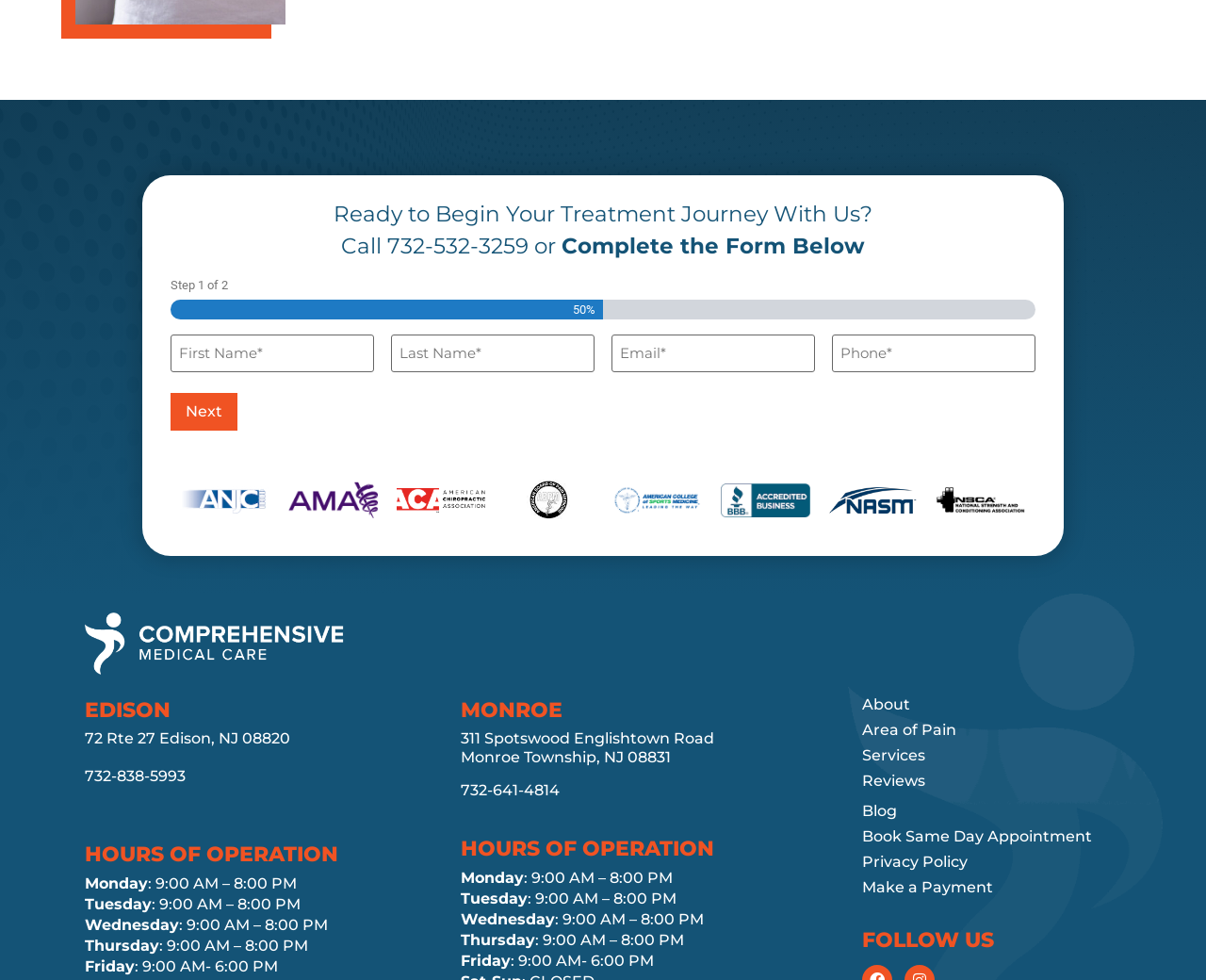Locate the bounding box of the UI element described by: "name="input_4" placeholder="Phone*"" in the given webpage screenshot.

[0.69, 0.341, 0.859, 0.38]